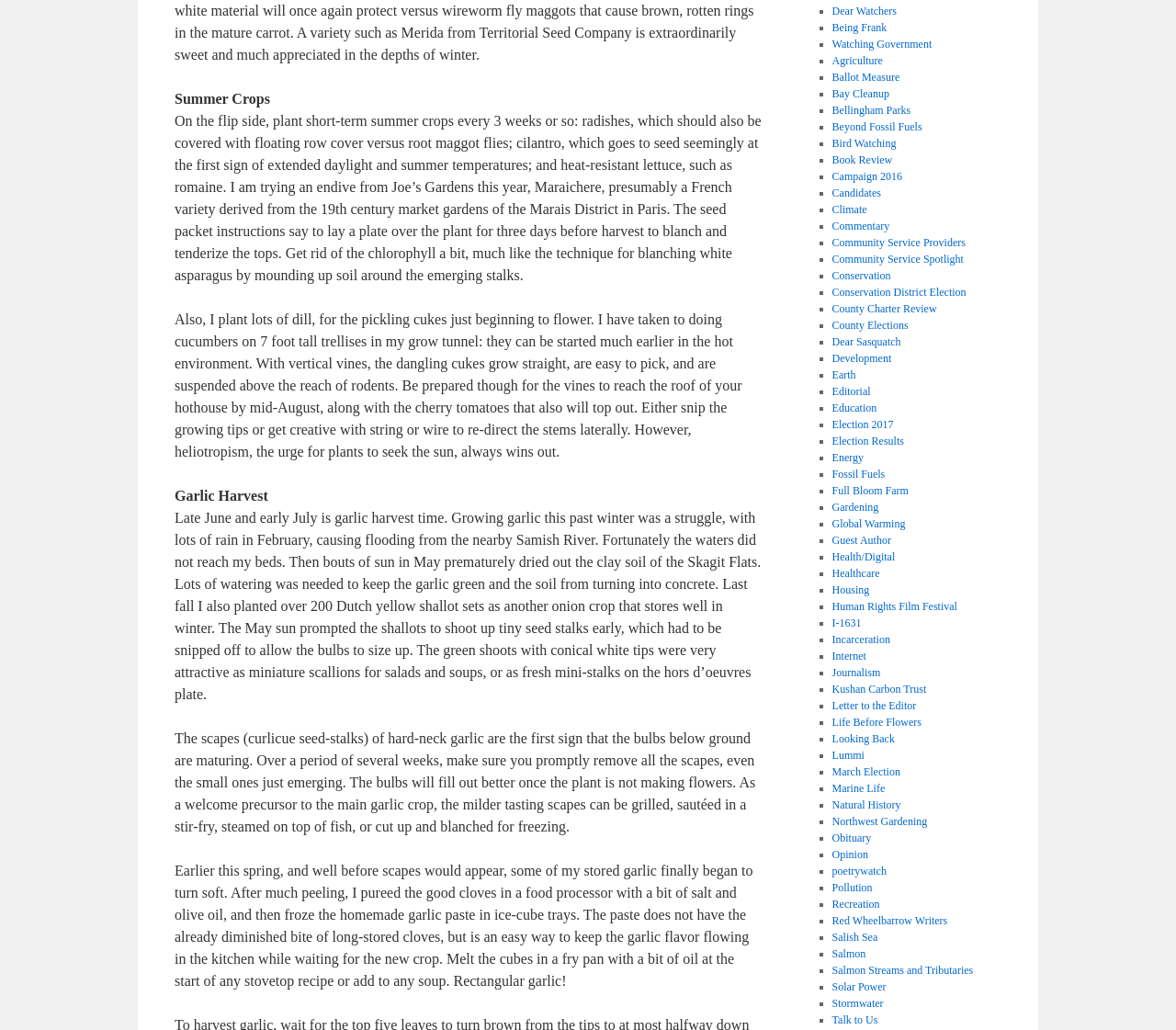Locate the bounding box coordinates of the area to click to fulfill this instruction: "Explore 'Gardening'". The bounding box should be presented as four float numbers between 0 and 1, in the order [left, top, right, bottom].

[0.707, 0.486, 0.747, 0.499]